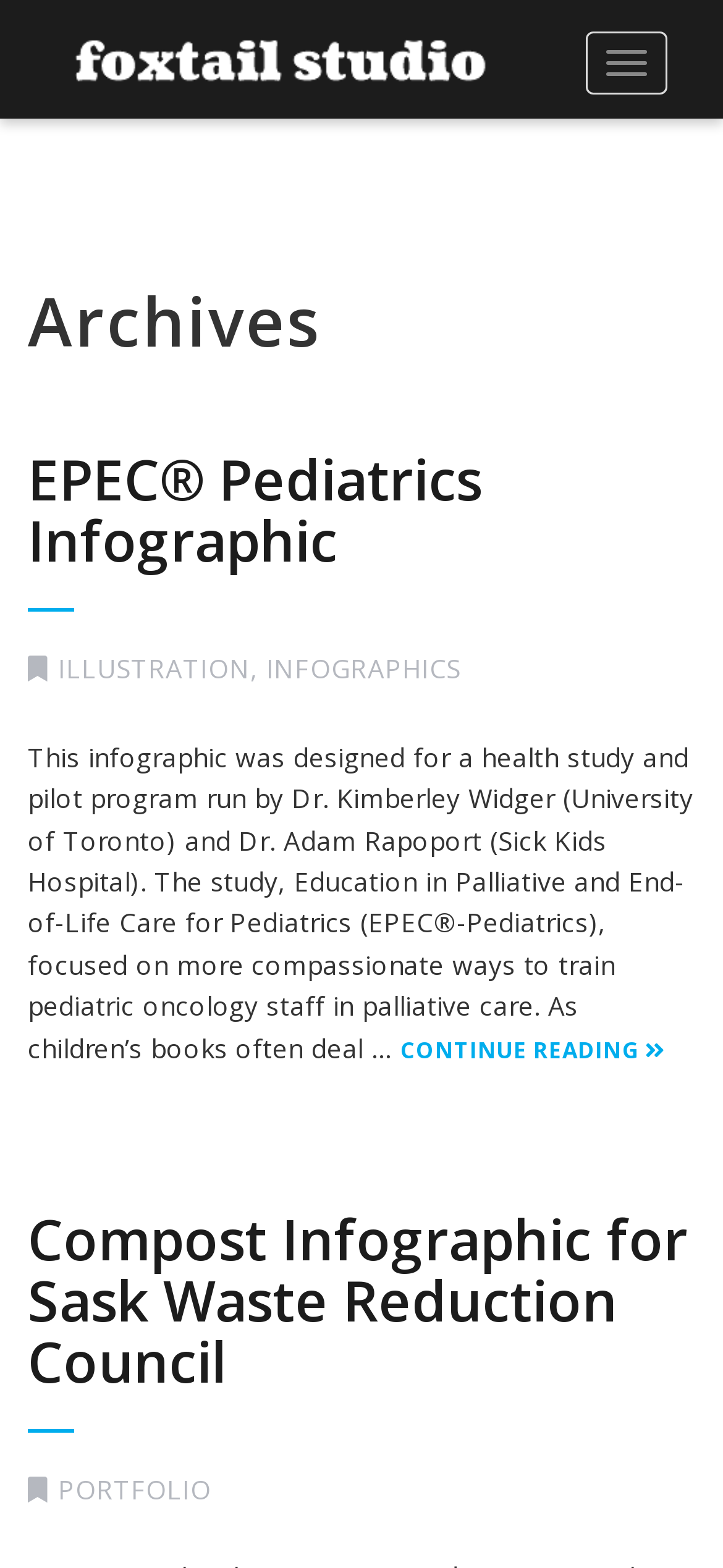Show the bounding box coordinates of the region that should be clicked to follow the instruction: "Visit foxtail studio homepage."

[0.038, 0.0, 0.731, 0.075]